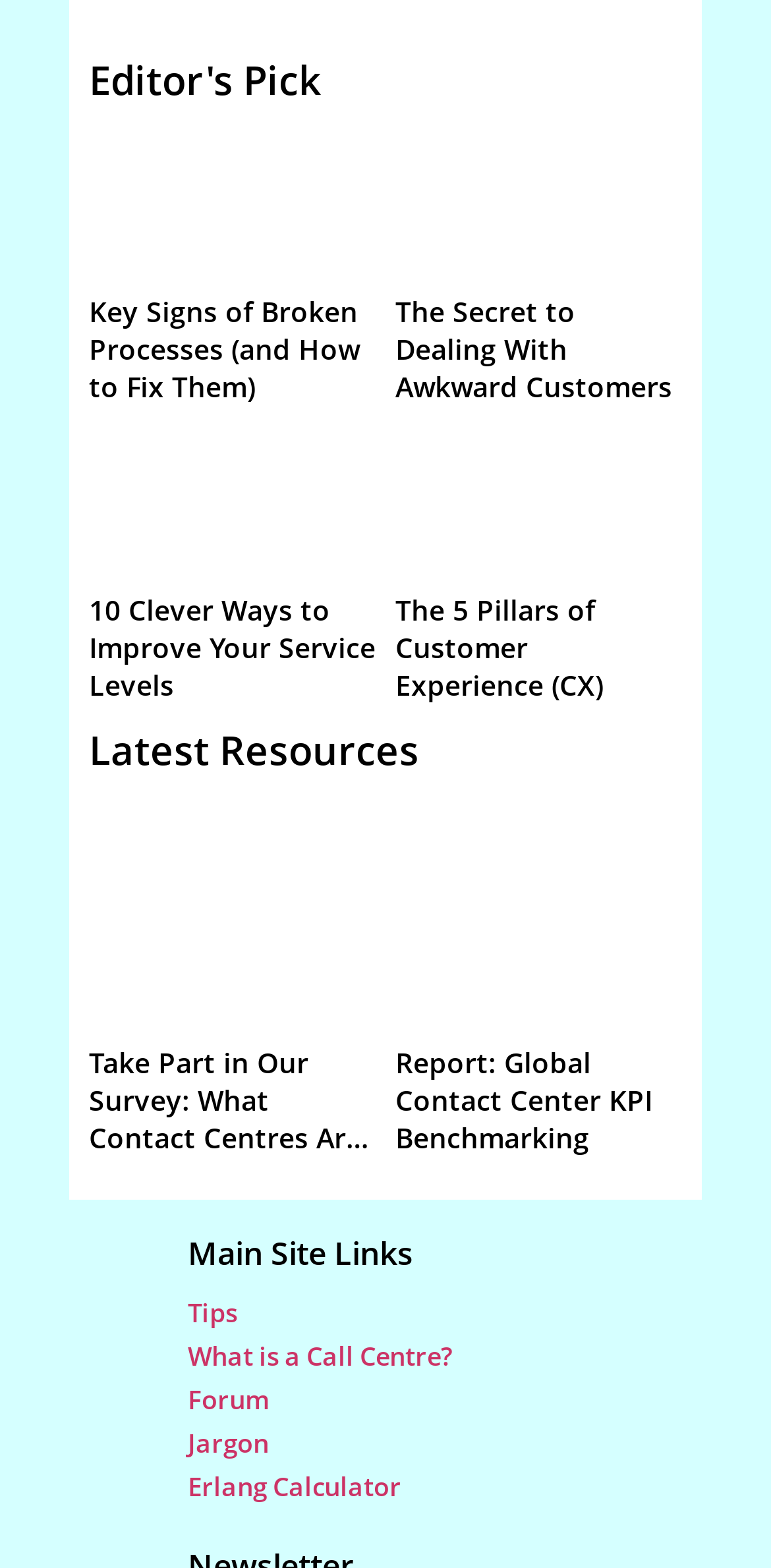Based on the image, please elaborate on the answer to the following question:
How many links are there in the 'Main Site Links' section?

I counted the number of link elements under the 'Main Site Links' section, which are 'Tips', 'What is a Call Centre?', 'Forum', 'Jargon', and 'Erlang Calculator'. There are 5 links in total.